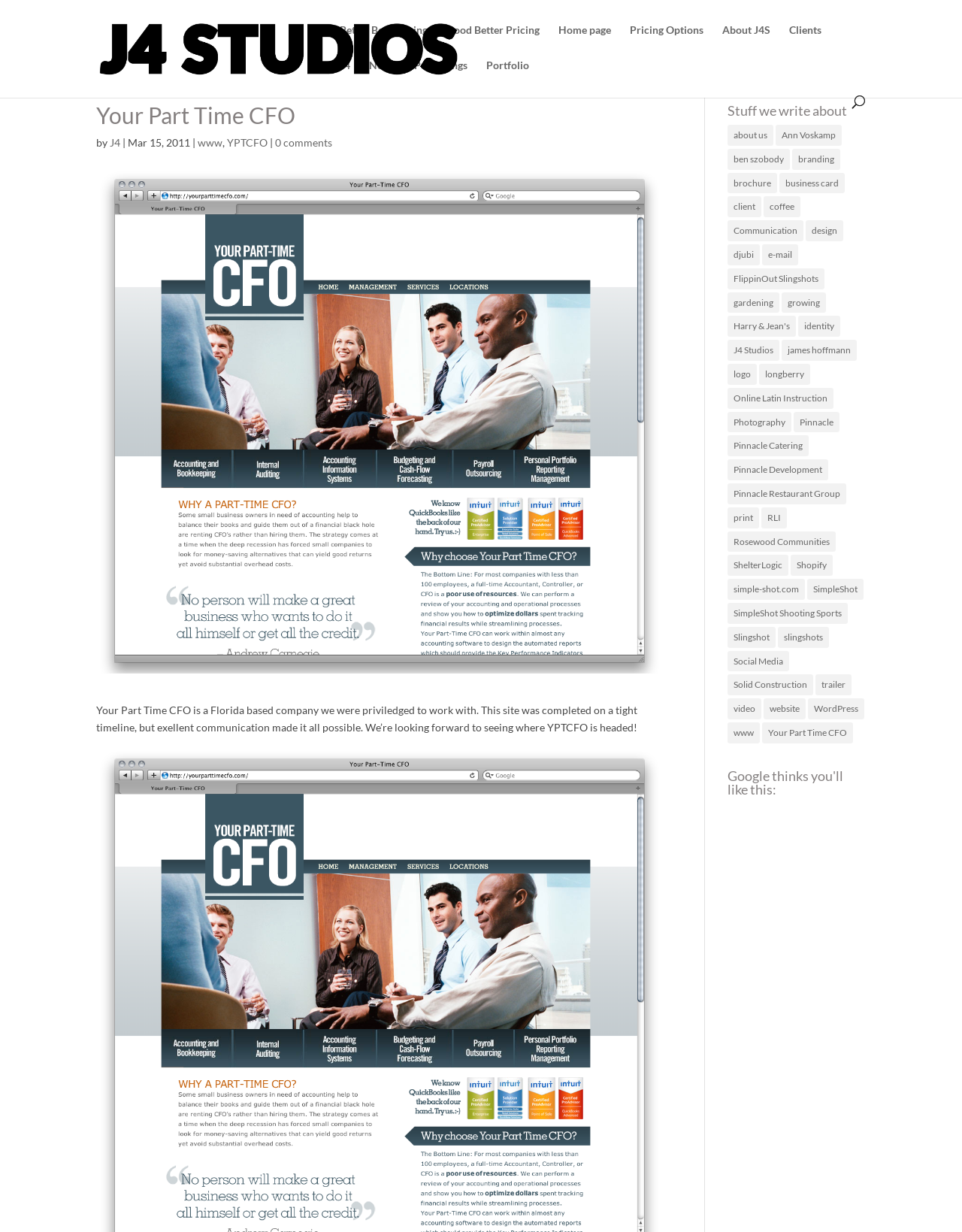What is the topic of the webpage?
Please provide a single word or phrase based on the screenshot.

Design and Marketing